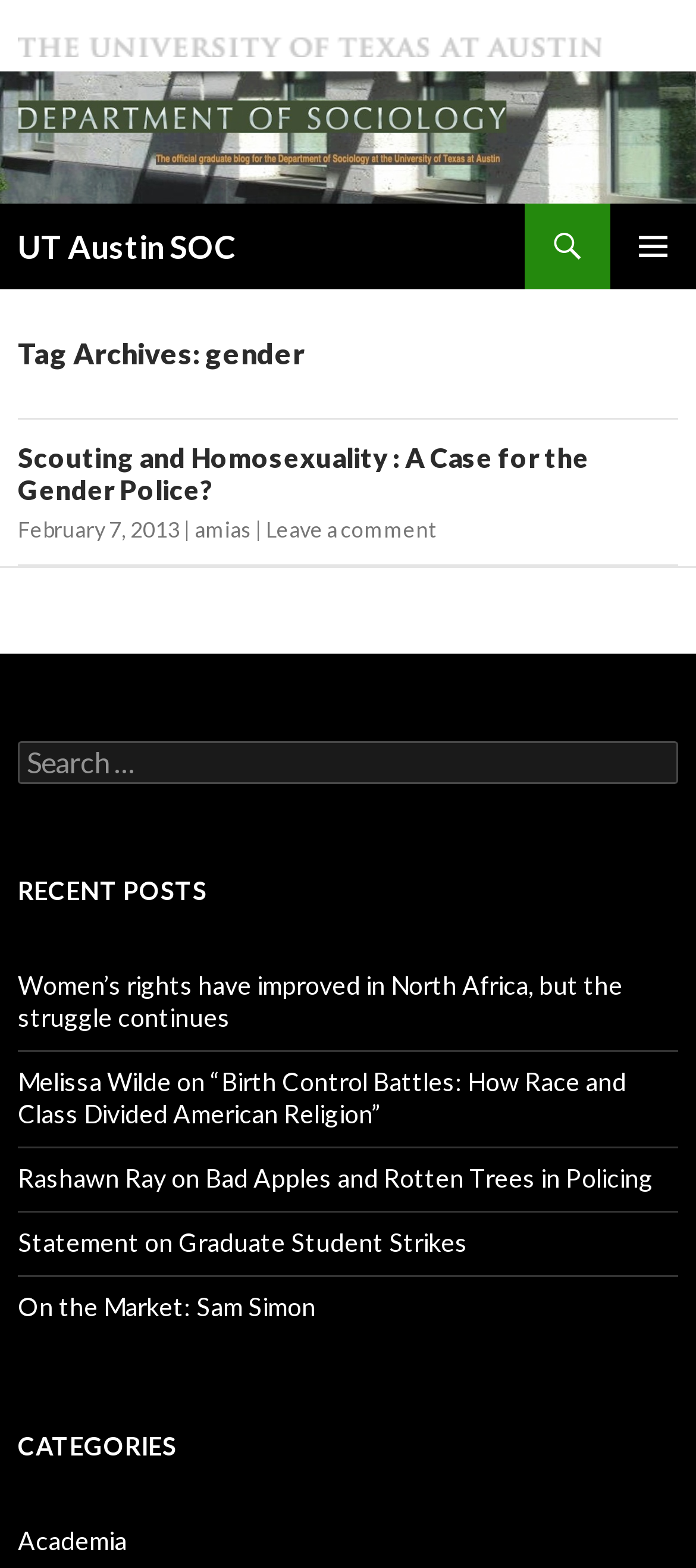Point out the bounding box coordinates of the section to click in order to follow this instruction: "Click on the primary menu".

[0.877, 0.13, 1.0, 0.185]